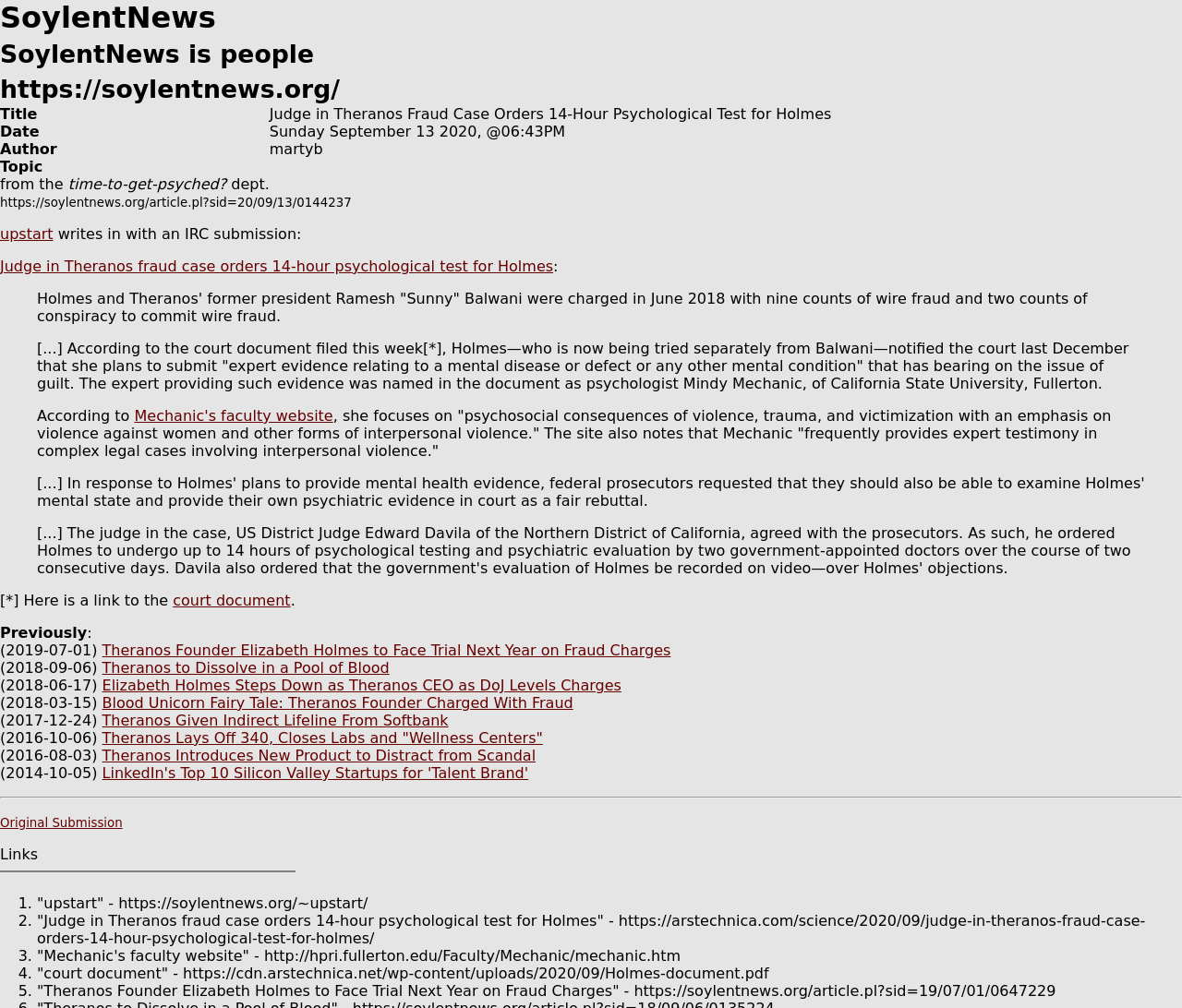Identify the bounding box coordinates of the clickable section necessary to follow the following instruction: "Read the court document". The coordinates should be presented as four float numbers from 0 to 1, i.e., [left, top, right, bottom].

[0.146, 0.587, 0.246, 0.604]